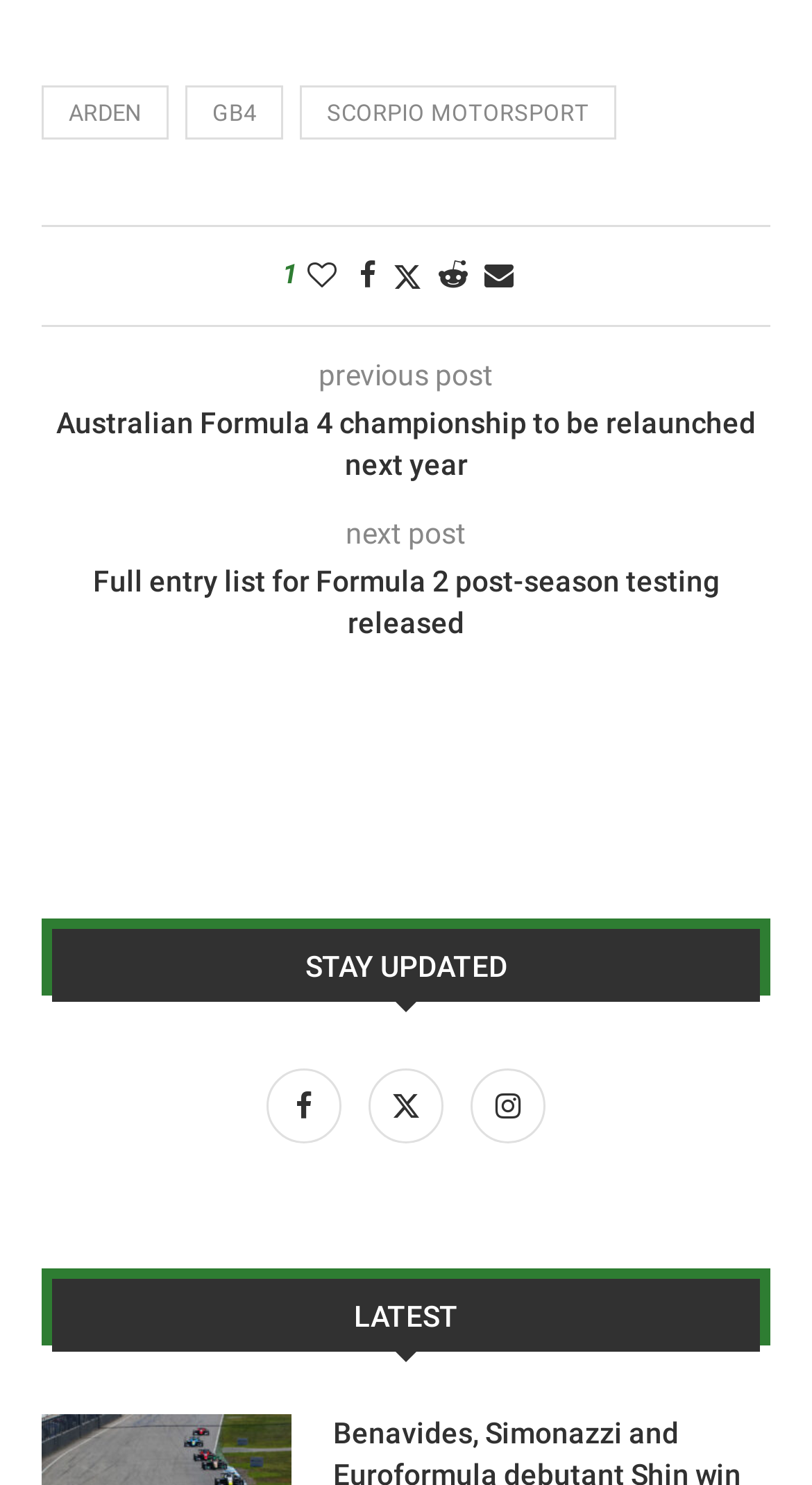How many posts are displayed on the webpage?
Please respond to the question with as much detail as possible.

I counted the number of posts displayed on the webpage, which are two posts with titles 'Australian Formula 4 championship to be relaunched next year' and 'Full entry list for Formula 2 post-season testing released'.